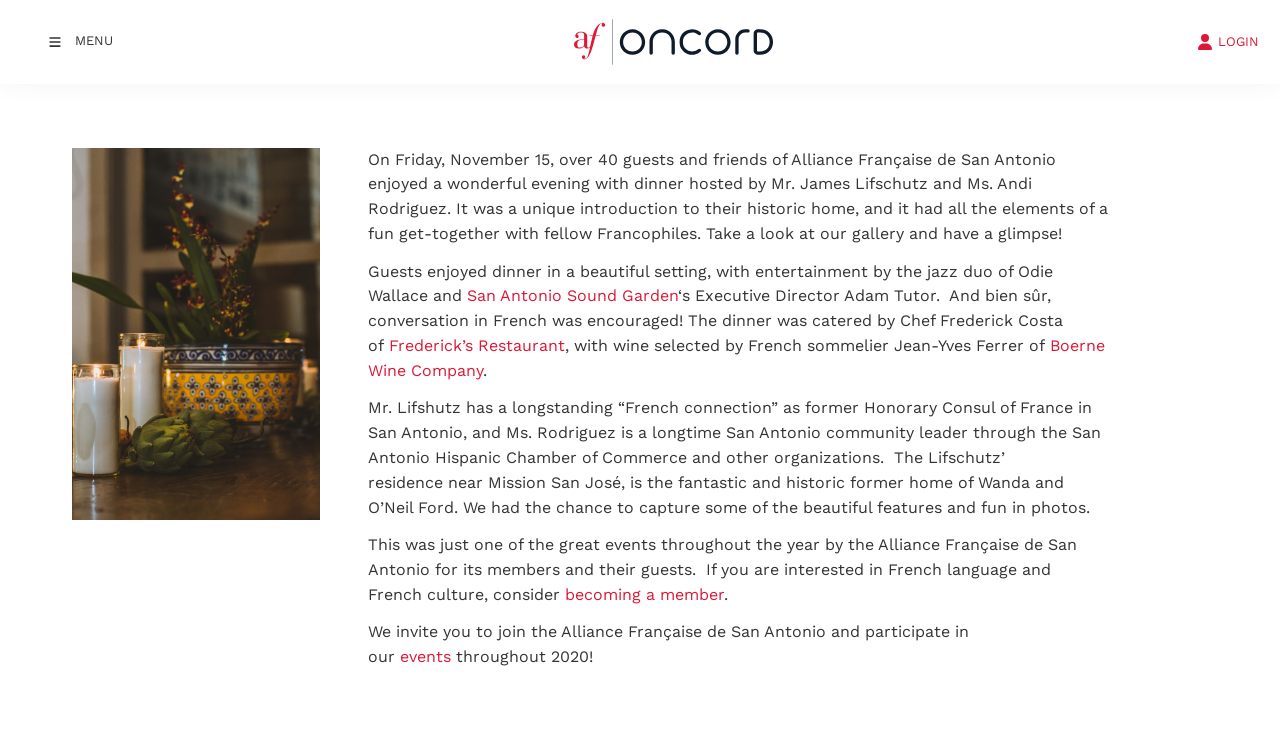What was the profession of Jean-Yves Ferrer?
Can you provide an in-depth and detailed response to the question?

According to the webpage, the wine was selected by French sommelier Jean-Yves Ferrer of Boerne Wine Company.